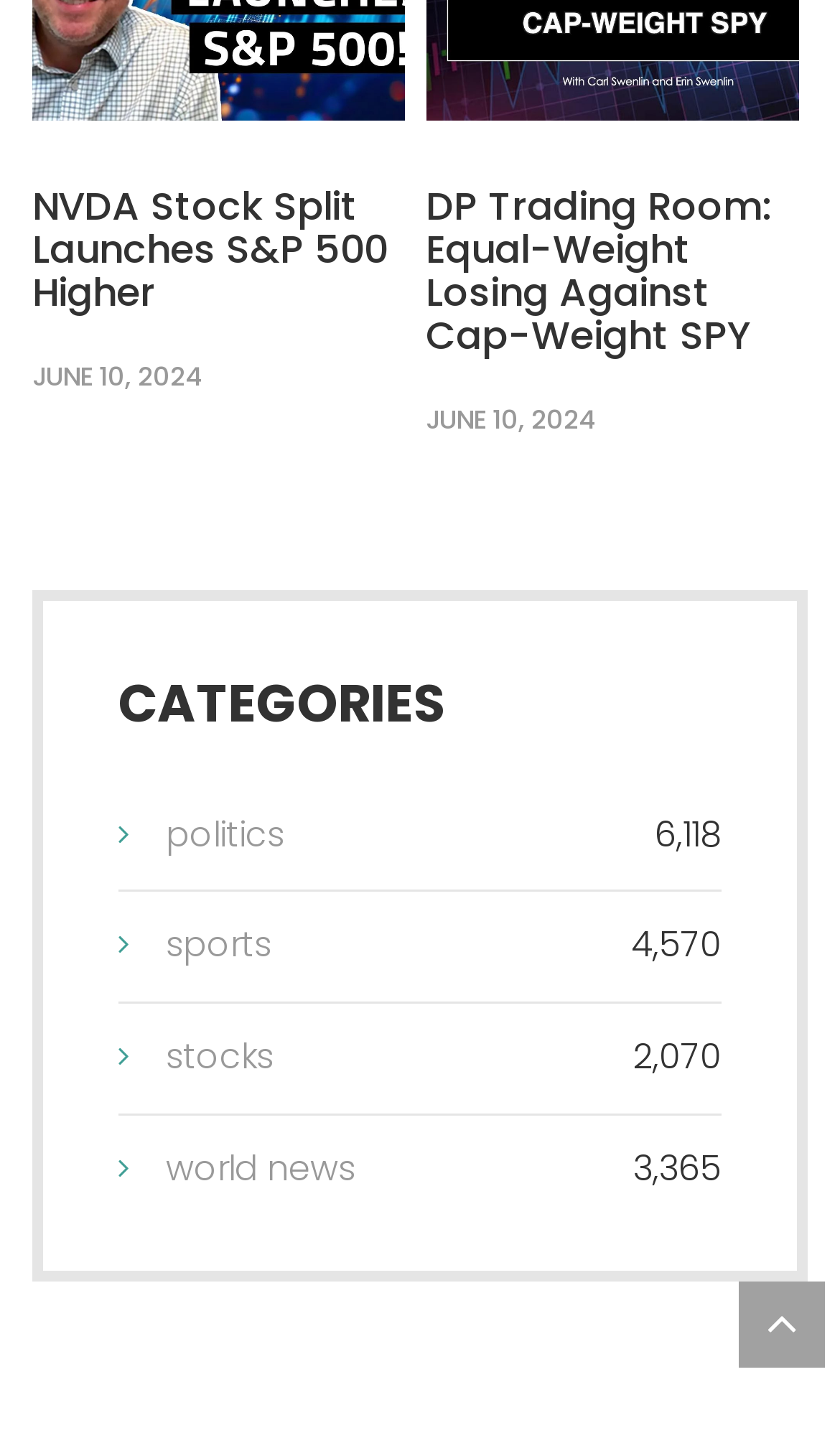How many categories are listed?
Look at the image and provide a short answer using one word or a phrase.

4